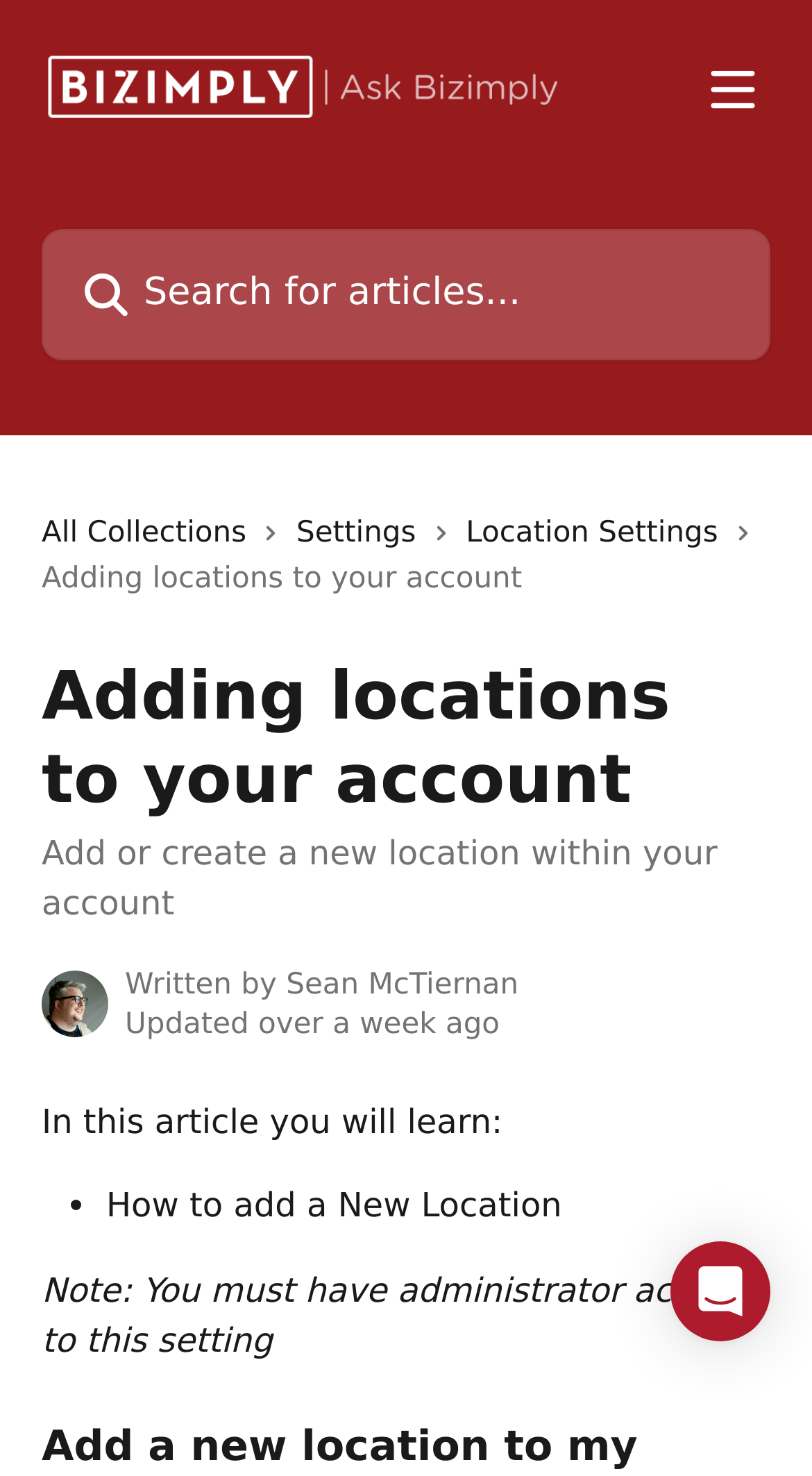Find and provide the bounding box coordinates for the UI element described with: "aria-label="Open Intercom Messenger"".

[0.826, 0.841, 0.949, 0.909]